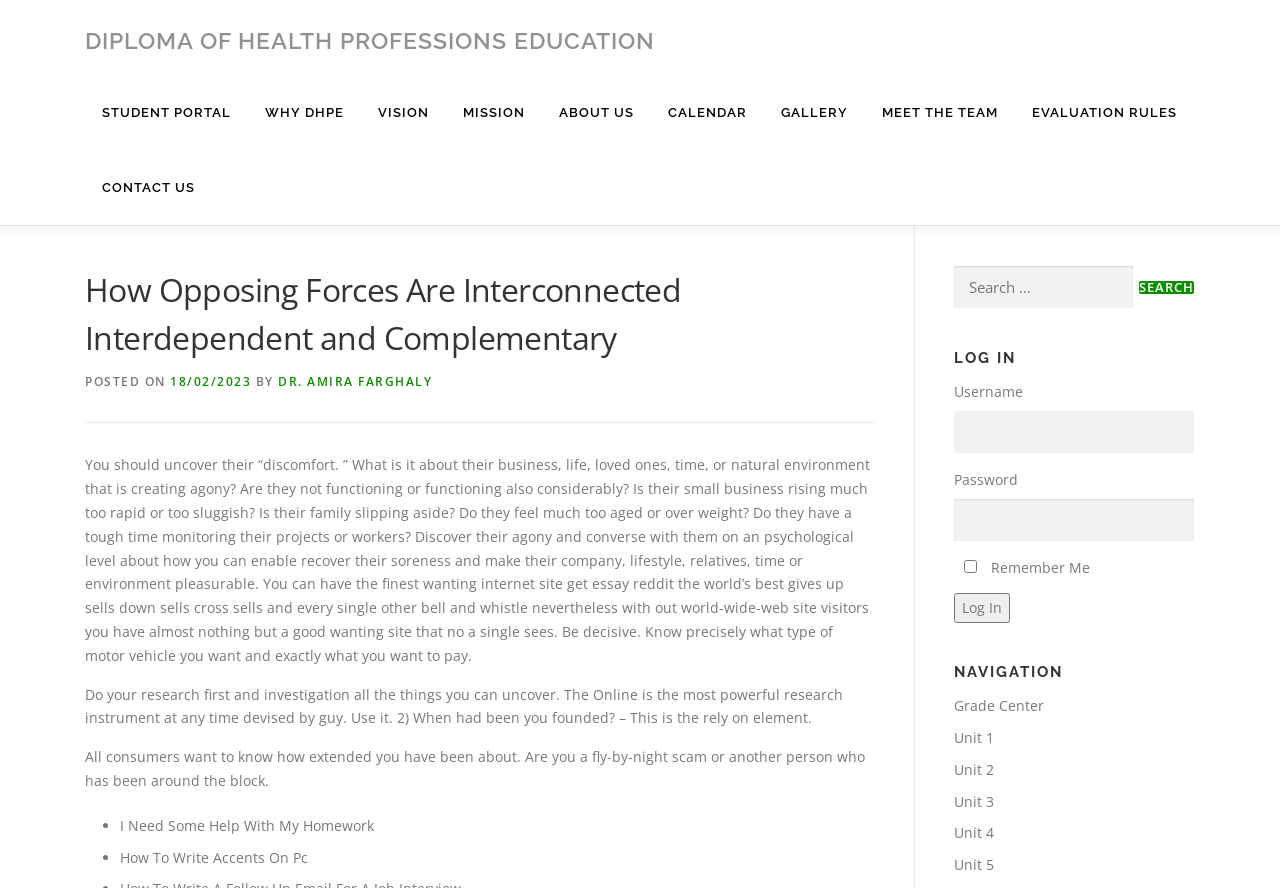Using the given description, provide the bounding box coordinates formatted as (top-left x, top-left y, bottom-right x, bottom-right y), with all values being floating point numbers between 0 and 1. Description: parent_node: Search for: value="Search"

[0.89, 0.316, 0.933, 0.331]